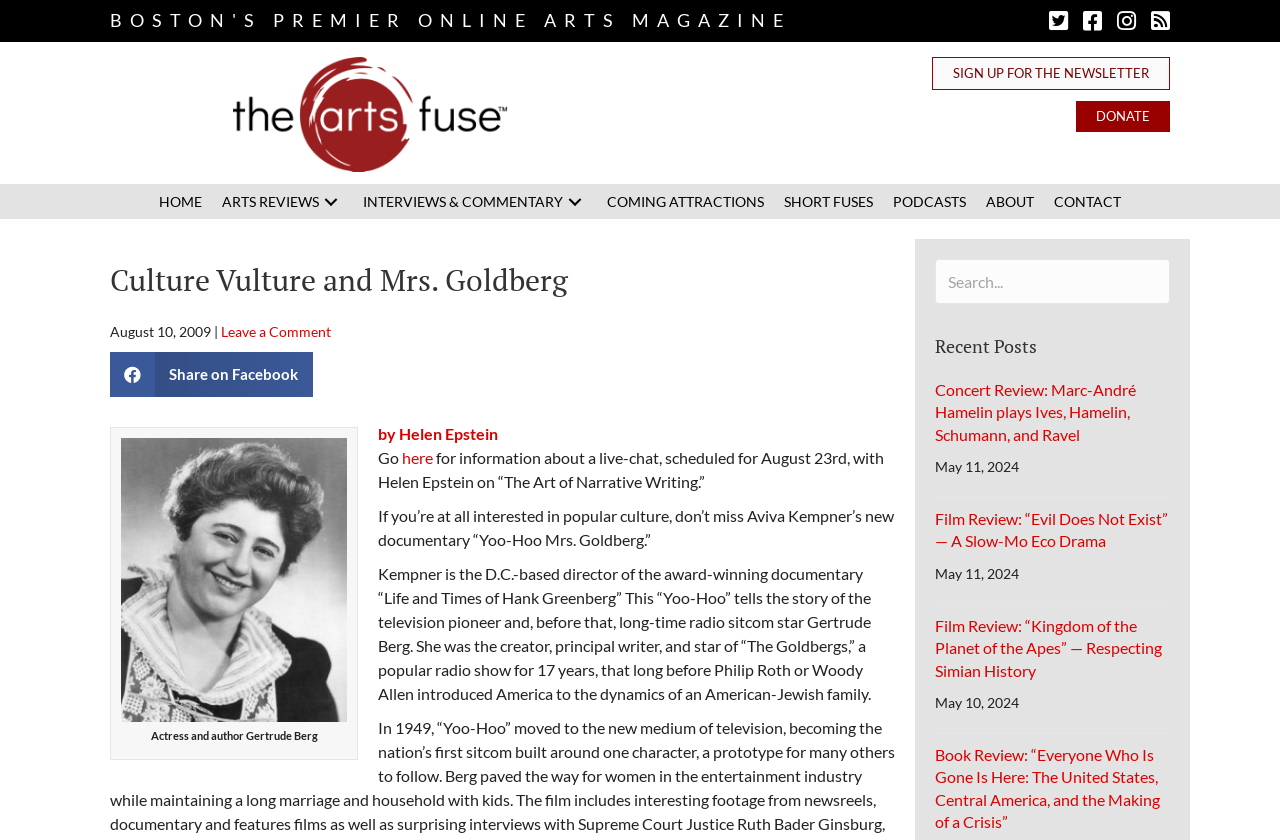From the webpage screenshot, predict the bounding box of the UI element that matches this description: "Arts Reviews".

[0.166, 0.22, 0.276, 0.26]